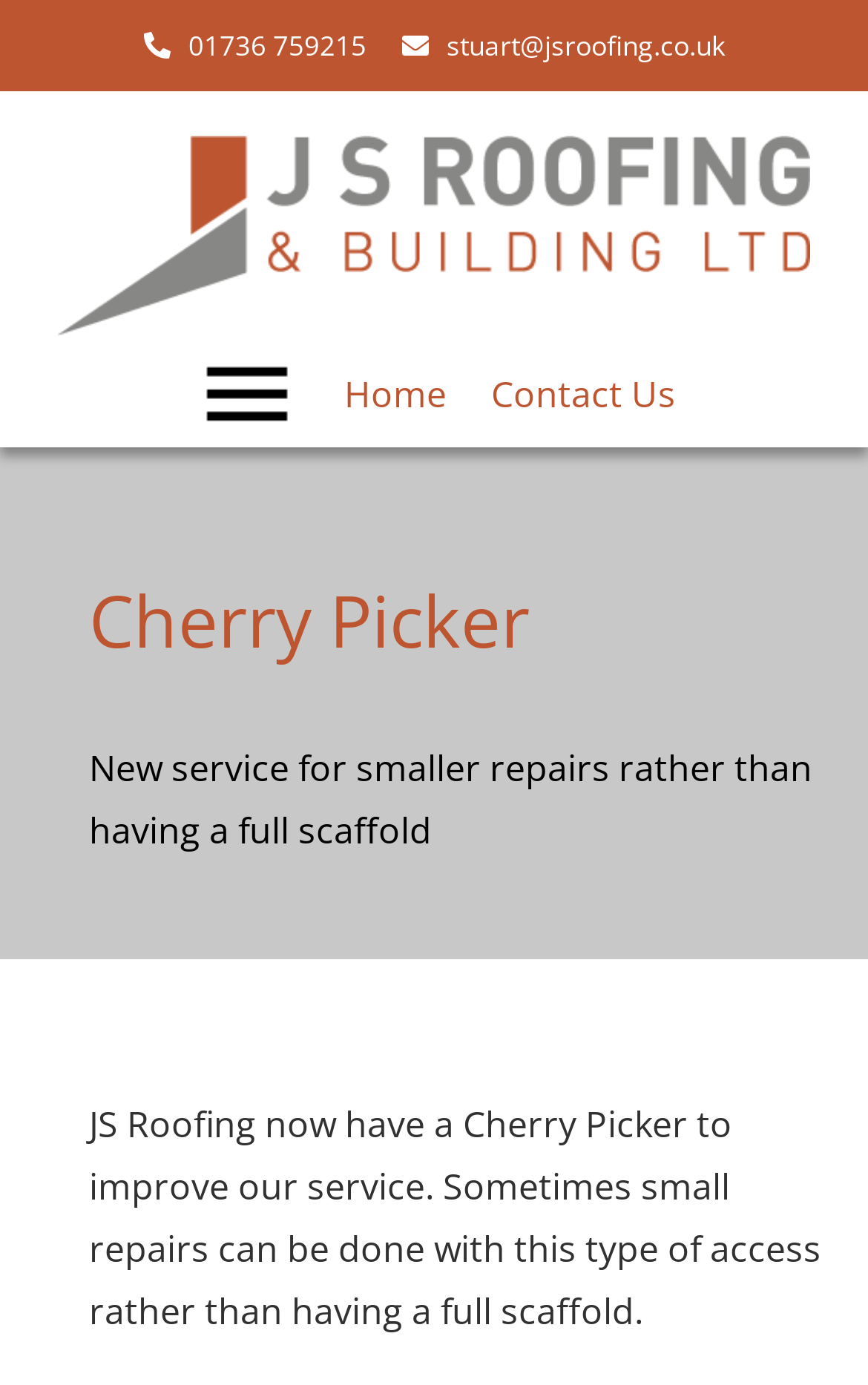Based on the element description "stuart@jsroofing.co.uk", predict the bounding box coordinates of the UI element.

[0.463, 0.019, 0.835, 0.047]